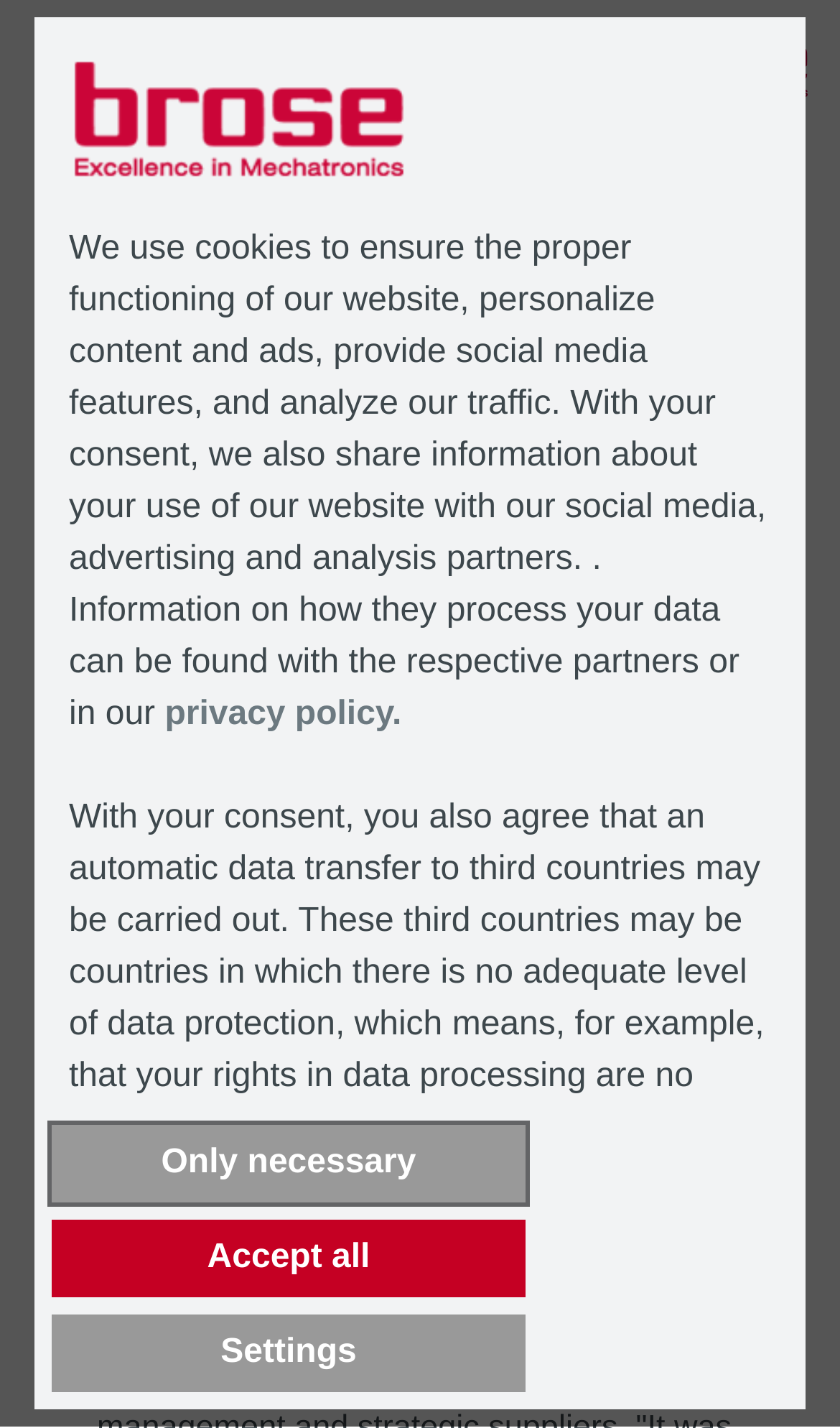Bounding box coordinates are specified in the format (top-left x, top-left y, bottom-right x, bottom-right y). All values are floating point numbers bounded between 0 and 1. Please provide the bounding box coordinate of the region this sentence describes: Settings

[0.062, 0.921, 0.626, 0.975]